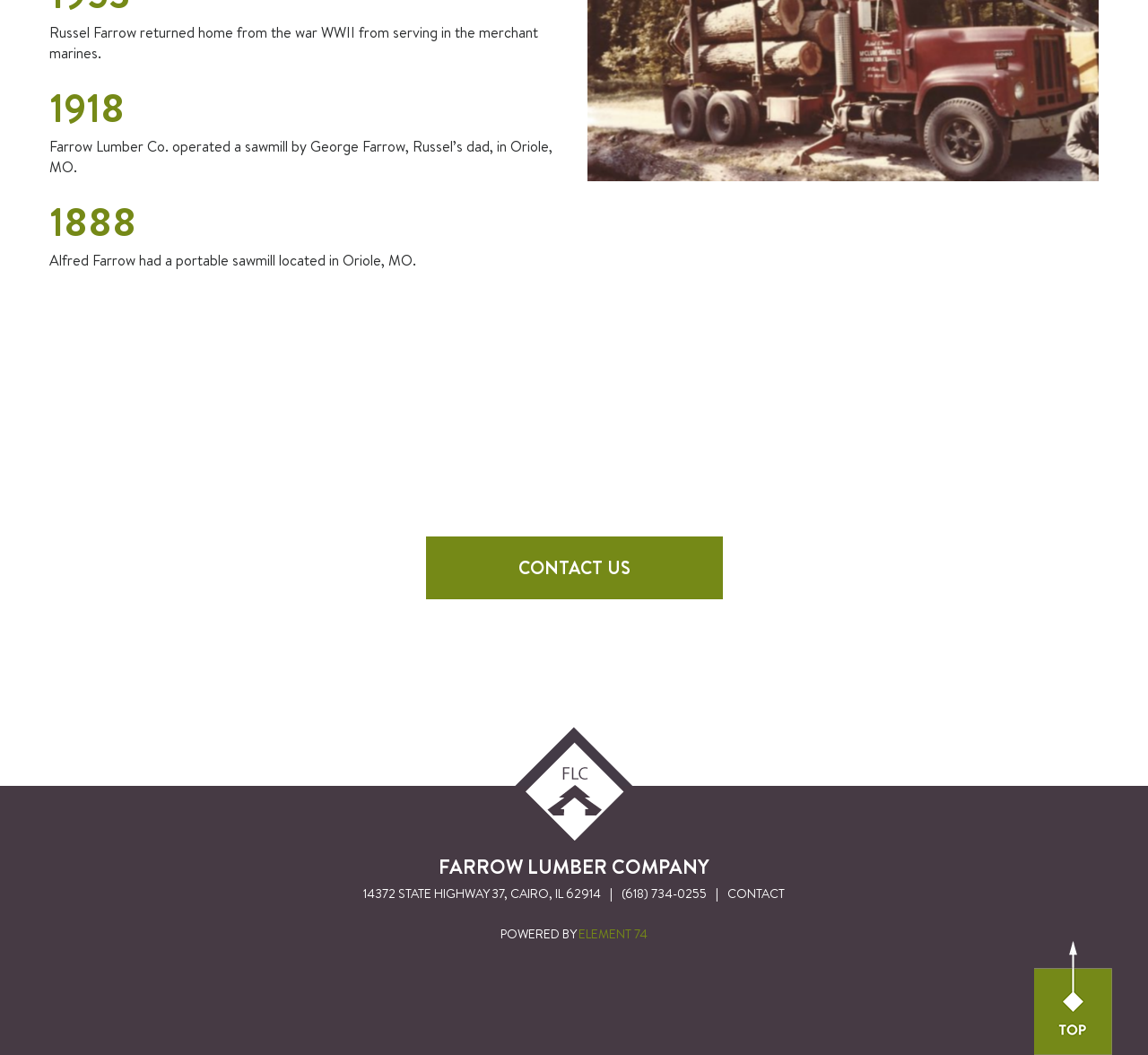What is the address of Farrow Lumber Company?
Provide a concise answer using a single word or phrase based on the image.

14372 STATE HIGHWAY 37, CAIRO, IL 62914